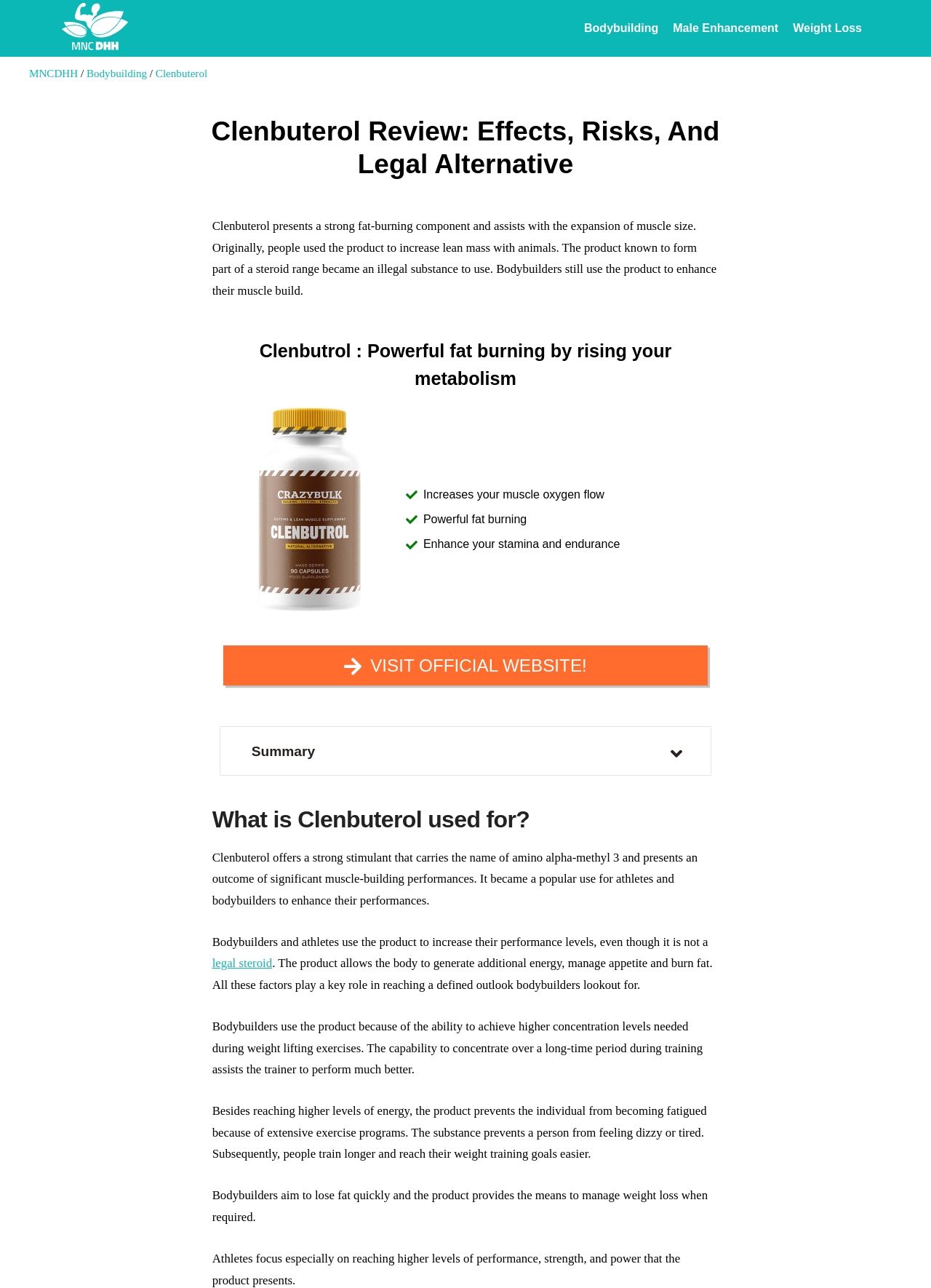Determine the bounding box coordinates for the HTML element described here: "VISIT OFFICIAL WEBSITE!".

[0.24, 0.501, 0.76, 0.532]